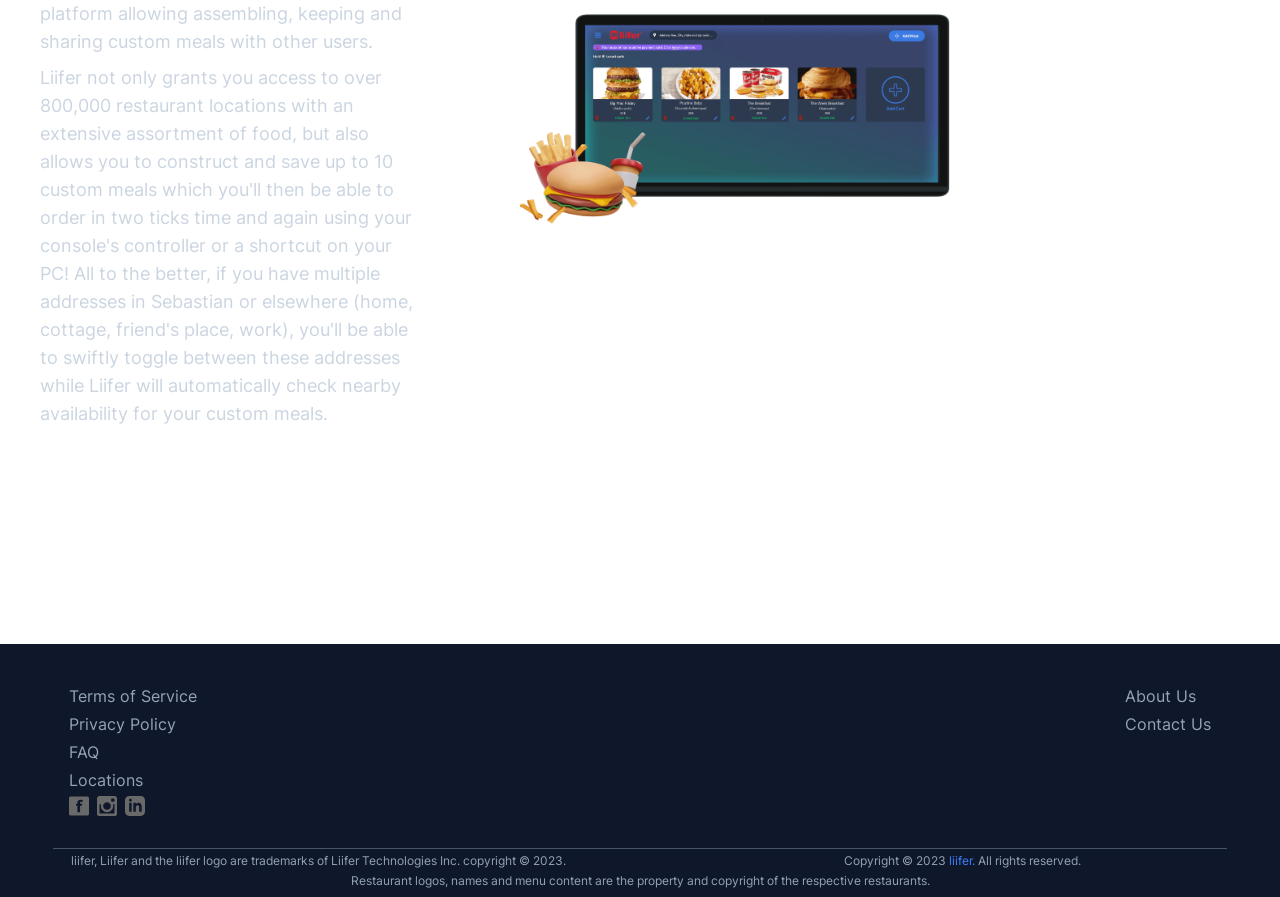Please determine the bounding box coordinates of the element's region to click for the following instruction: "Learn about the company".

[0.879, 0.765, 0.934, 0.787]